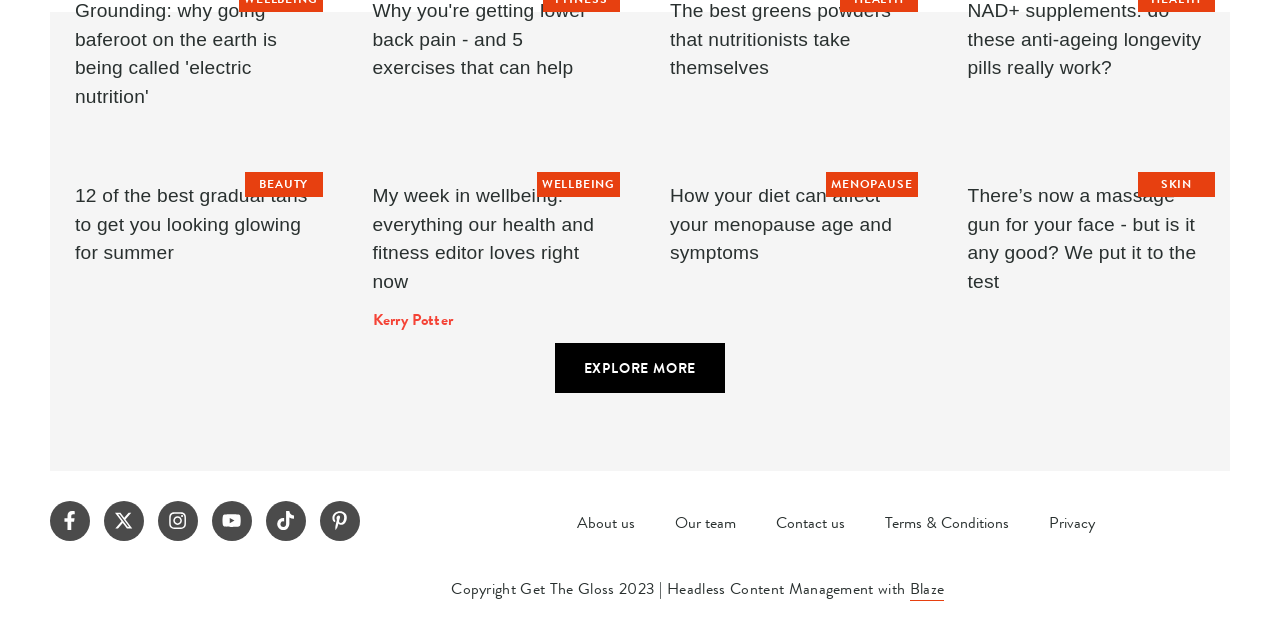Respond to the question below with a single word or phrase: What is the title of the first article under the BEAUTY category?

12 of the best gradual tans to get you looking glowing for summer